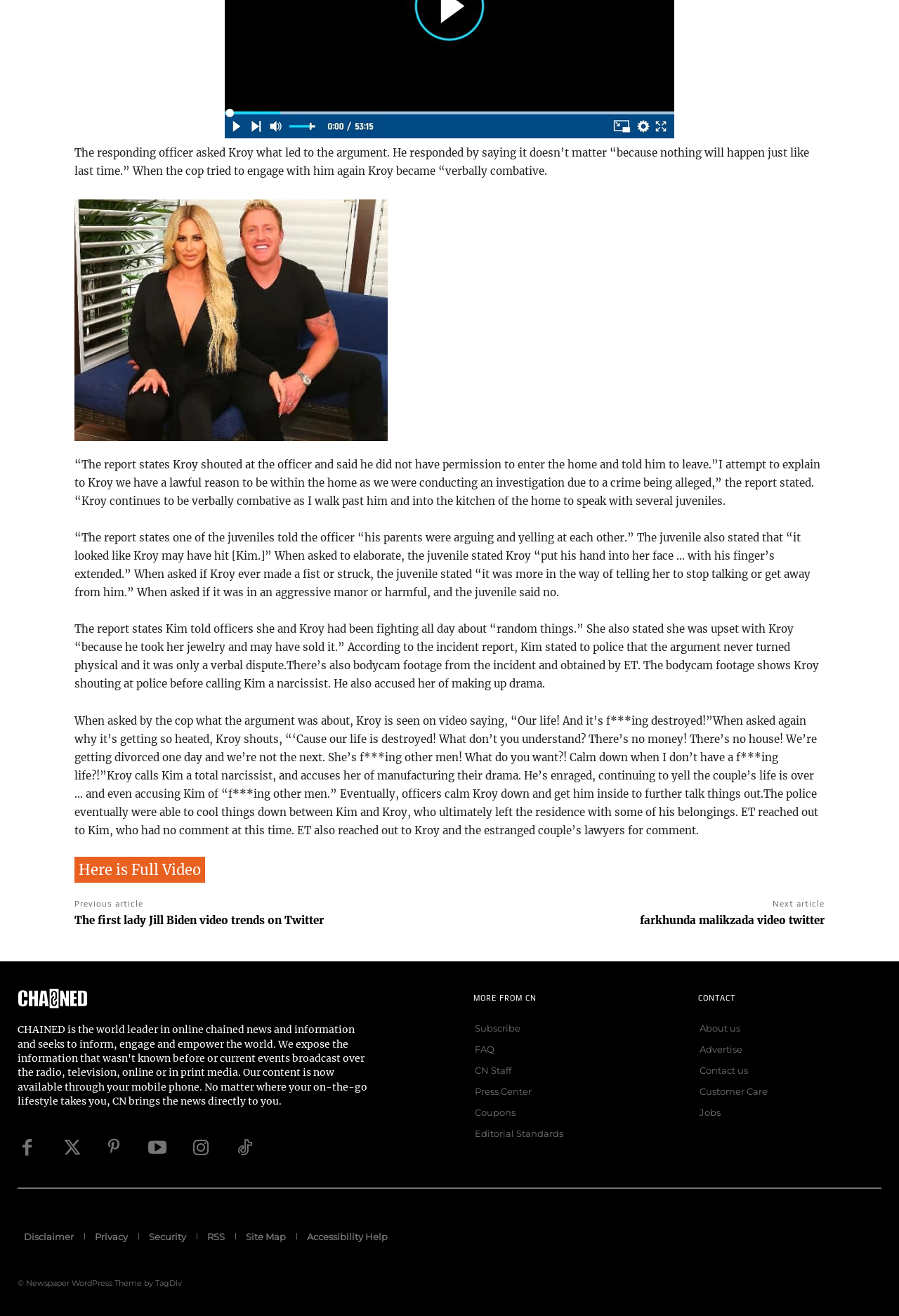Bounding box coordinates are specified in the format (top-left x, top-left y, bottom-right x, bottom-right y). All values are floating point numbers bounded between 0 and 1. Please provide the bounding box coordinate of the region this sentence describes: Here is Full Video

[0.083, 0.651, 0.228, 0.671]